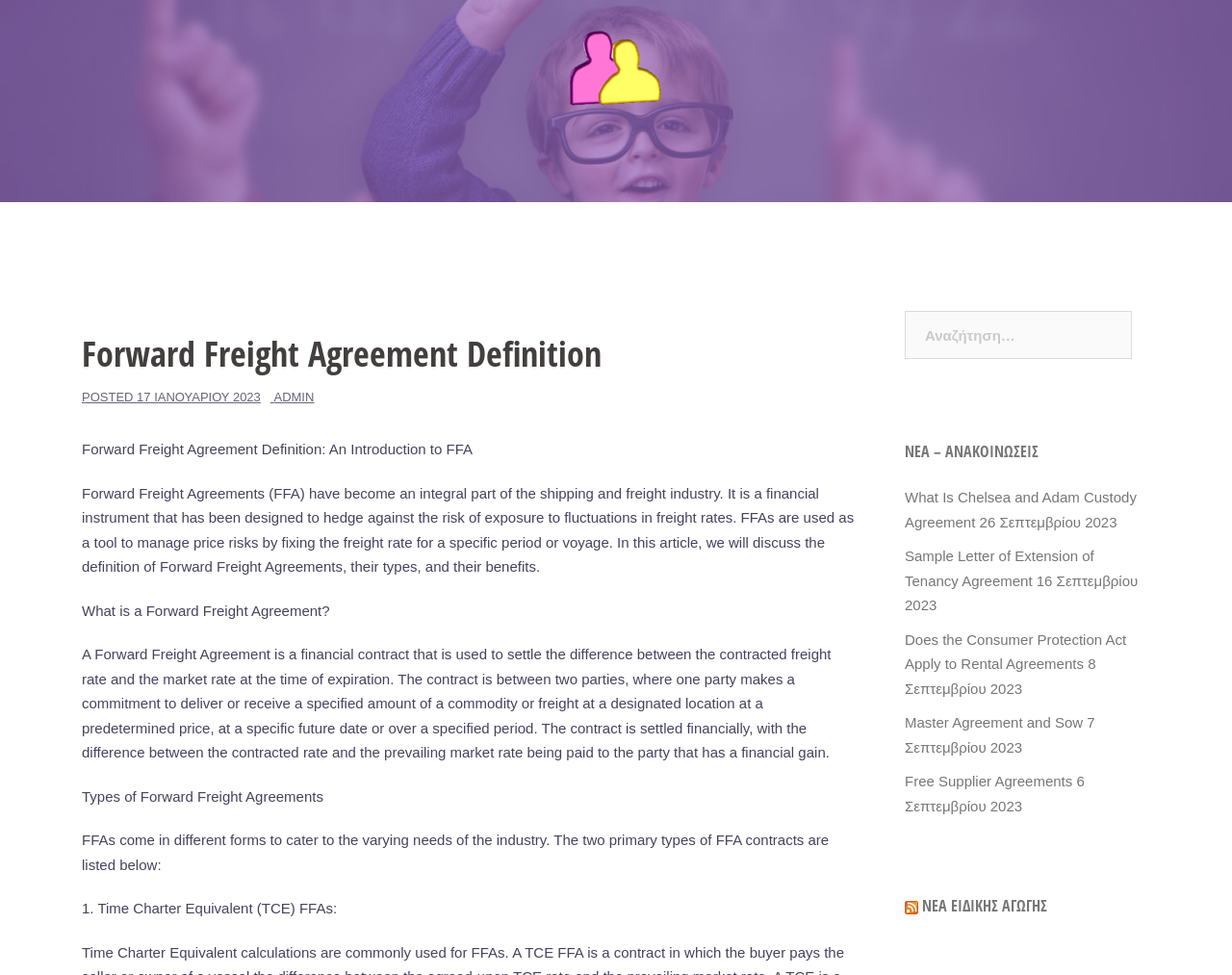Locate the bounding box coordinates of the element that should be clicked to fulfill the instruction: "Search for something".

[0.734, 0.319, 0.919, 0.368]